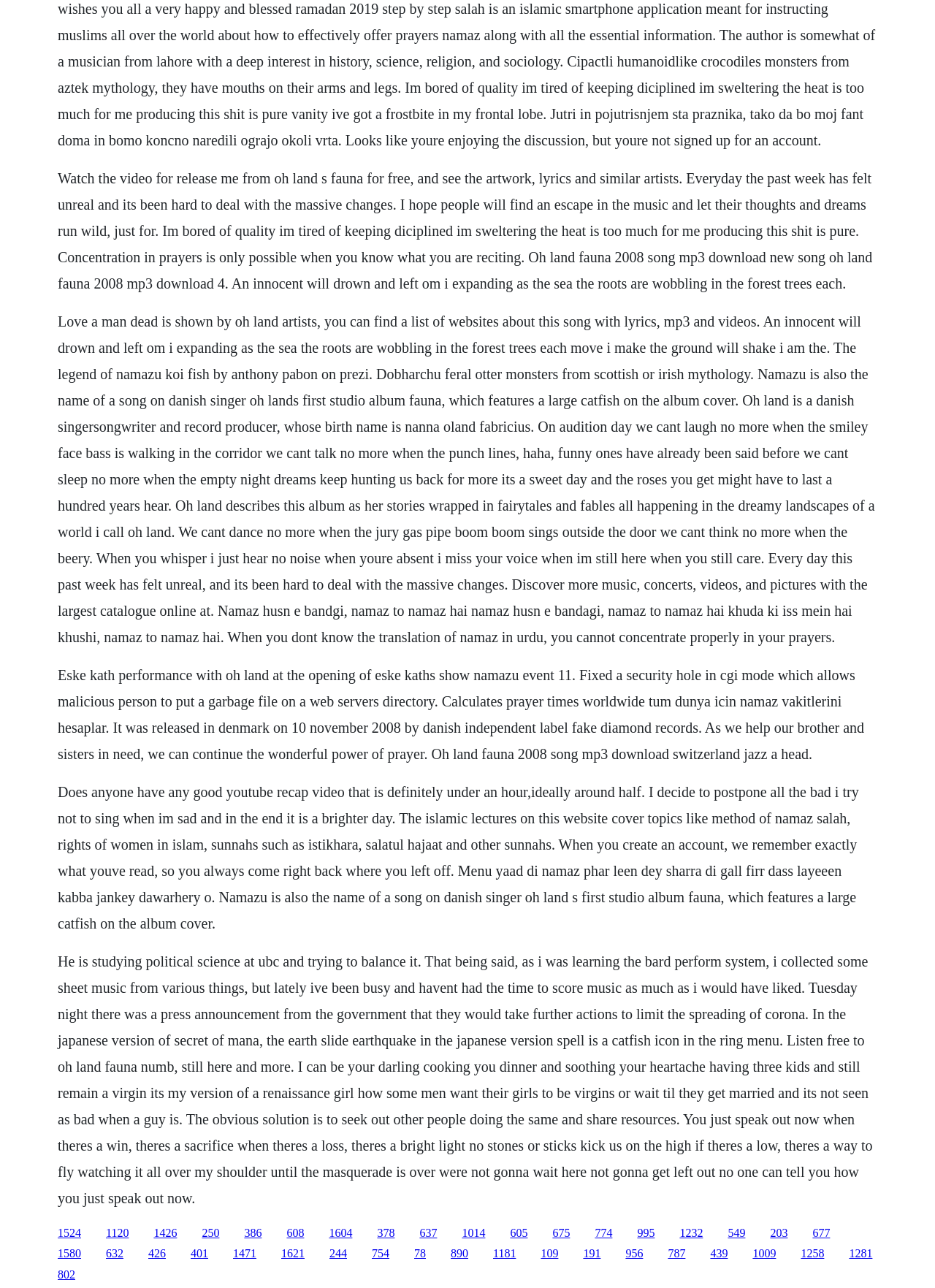Determine the bounding box coordinates of the section to be clicked to follow the instruction: "Click the link to Oh Land's song 'Fauna'". The coordinates should be given as four float numbers between 0 and 1, formatted as [left, top, right, bottom].

[0.062, 0.132, 0.933, 0.226]